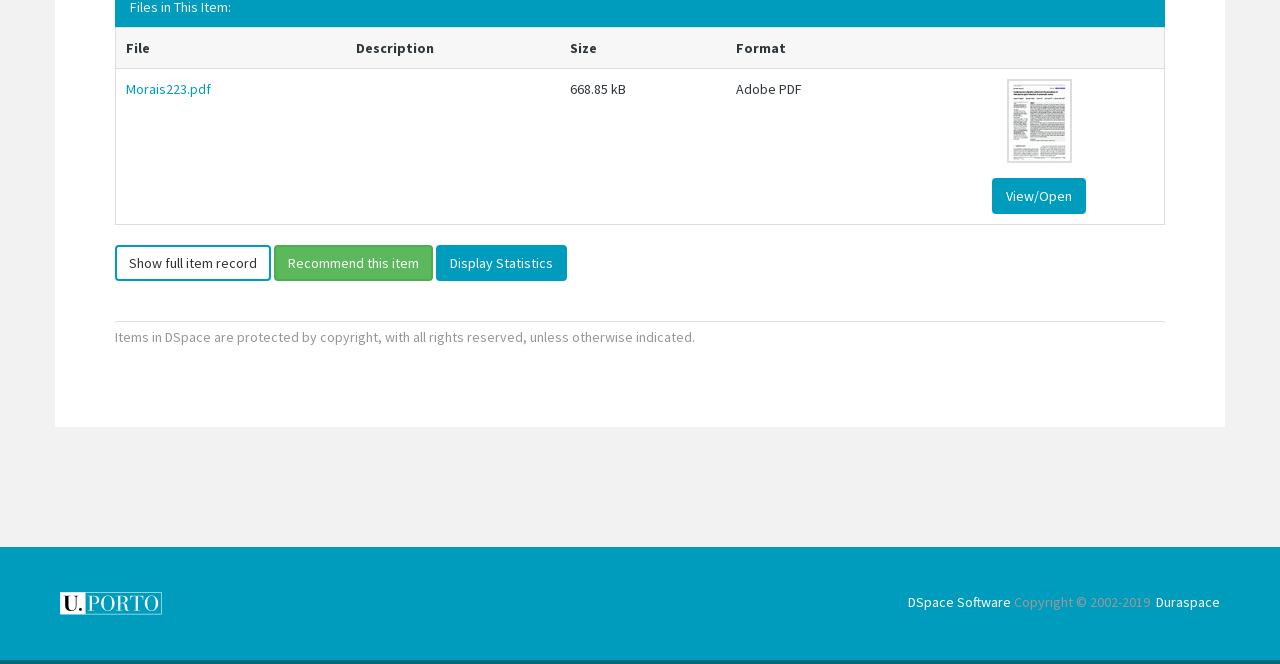Please find the bounding box coordinates of the clickable region needed to complete the following instruction: "Display Statistics". The bounding box coordinates must consist of four float numbers between 0 and 1, i.e., [left, top, right, bottom].

[0.341, 0.37, 0.443, 0.424]